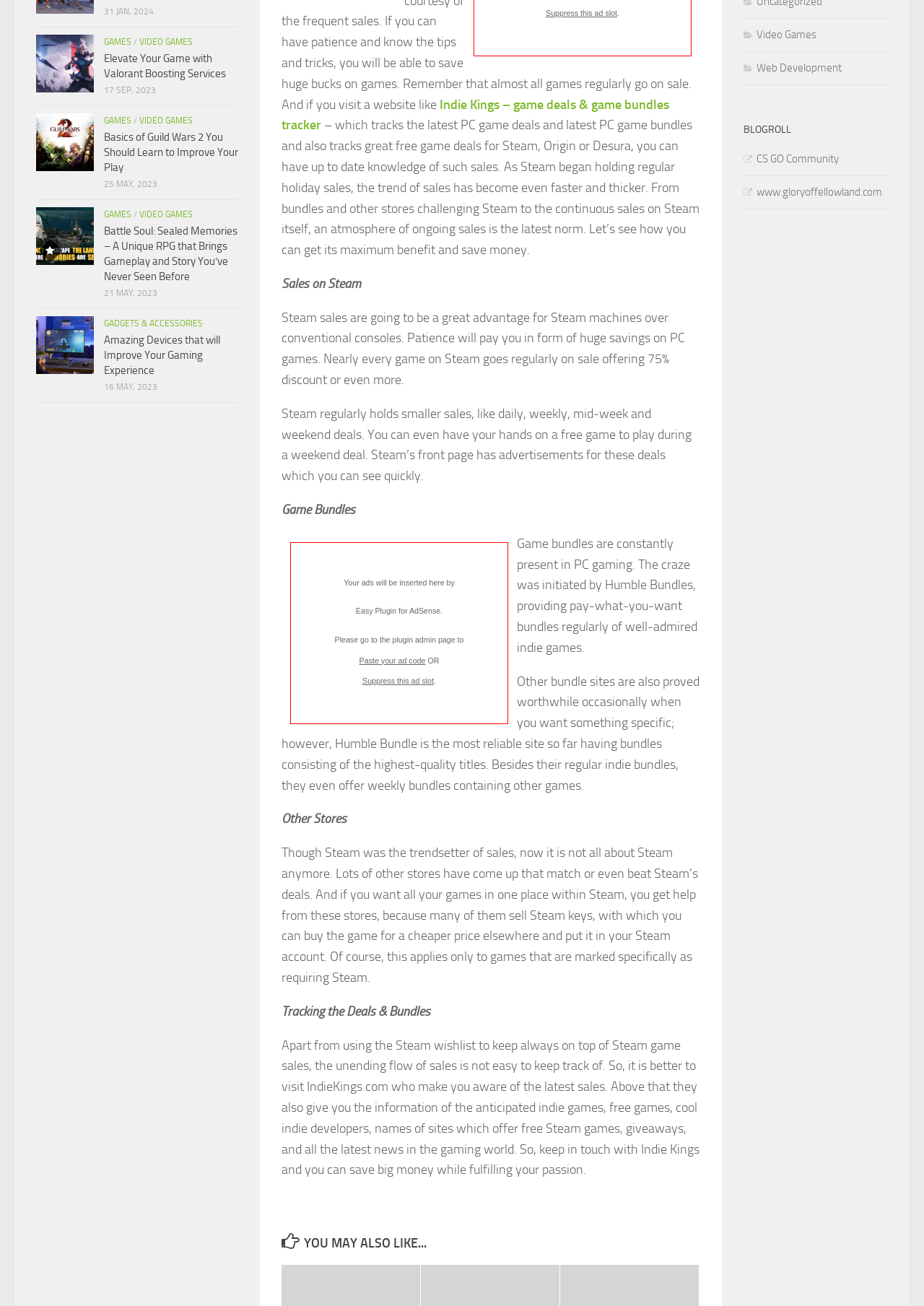Identify the bounding box coordinates for the UI element described as: "Games".

[0.112, 0.088, 0.142, 0.096]